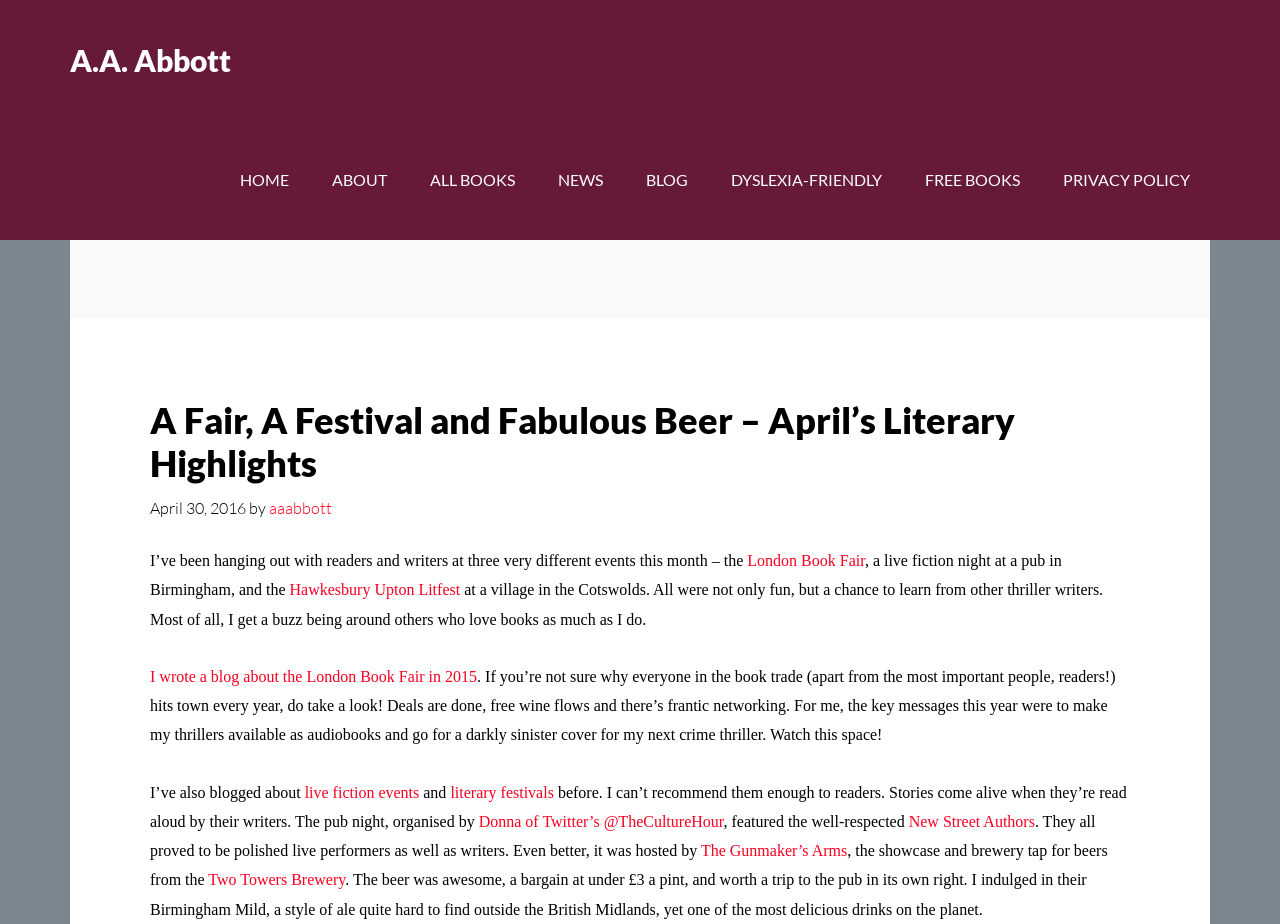Using the format (top-left x, top-left y, bottom-right x, bottom-right y), provide the bounding box coordinates for the described UI element. All values should be floating point numbers between 0 and 1: live fiction events

[0.238, 0.848, 0.331, 0.867]